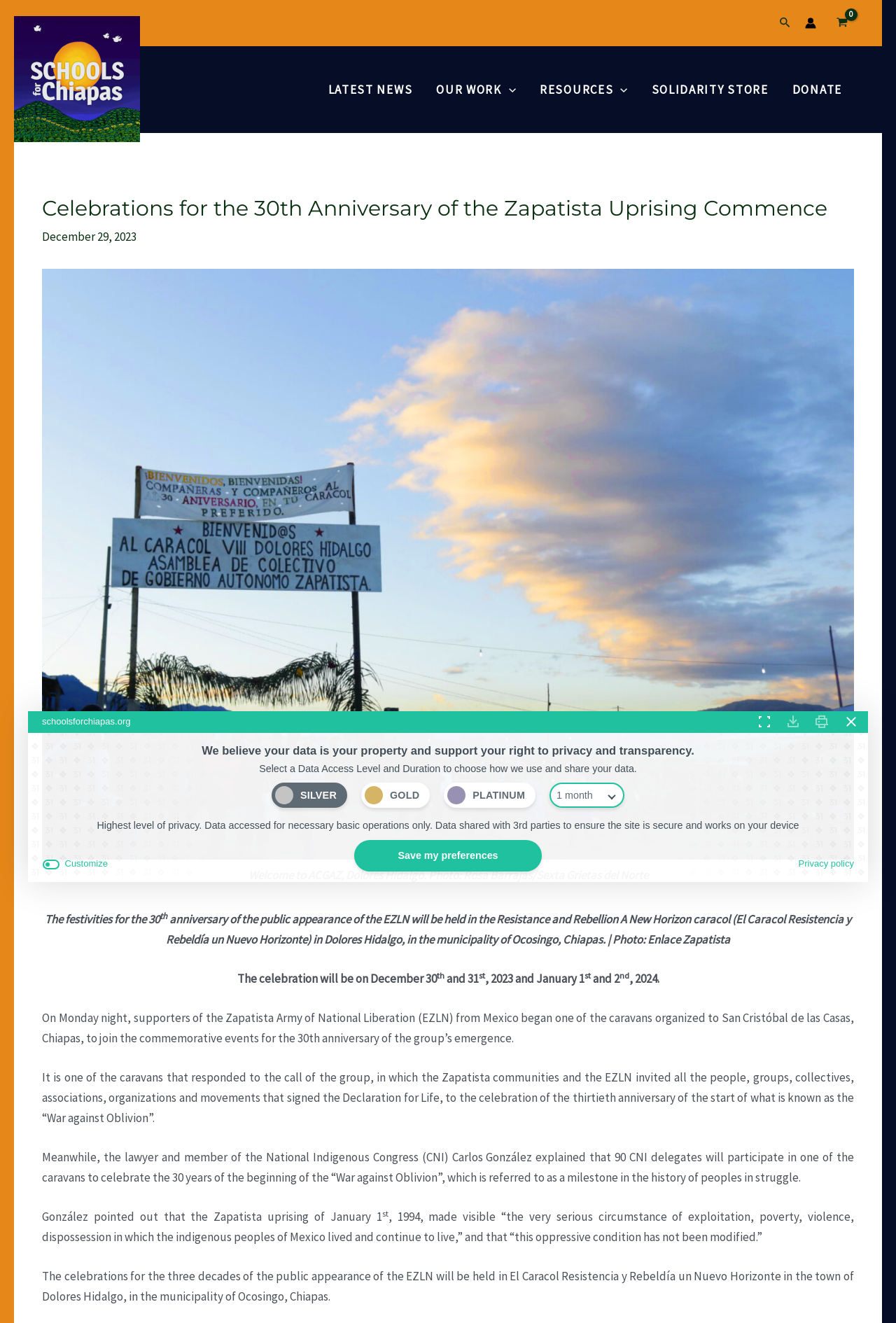Provide the bounding box coordinates, formatted as (top-left x, top-left y, bottom-right x, bottom-right y), with all values being floating point numbers between 0 and 1. Identify the bounding box of the UI element that matches the description: Donate

[0.871, 0.046, 0.953, 0.089]